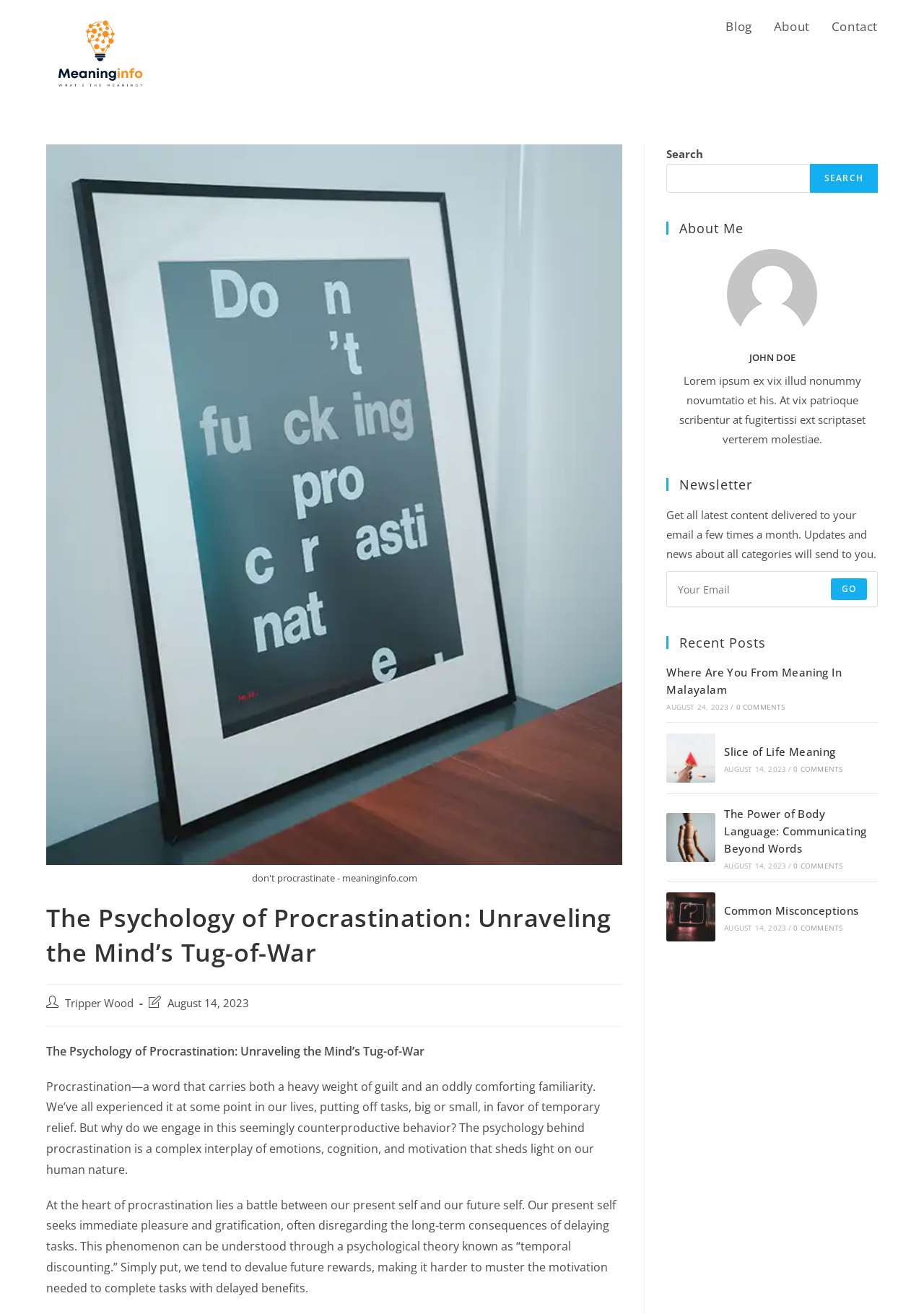Locate the bounding box coordinates of the element that should be clicked to fulfill the instruction: "Call +91 8861218899".

None